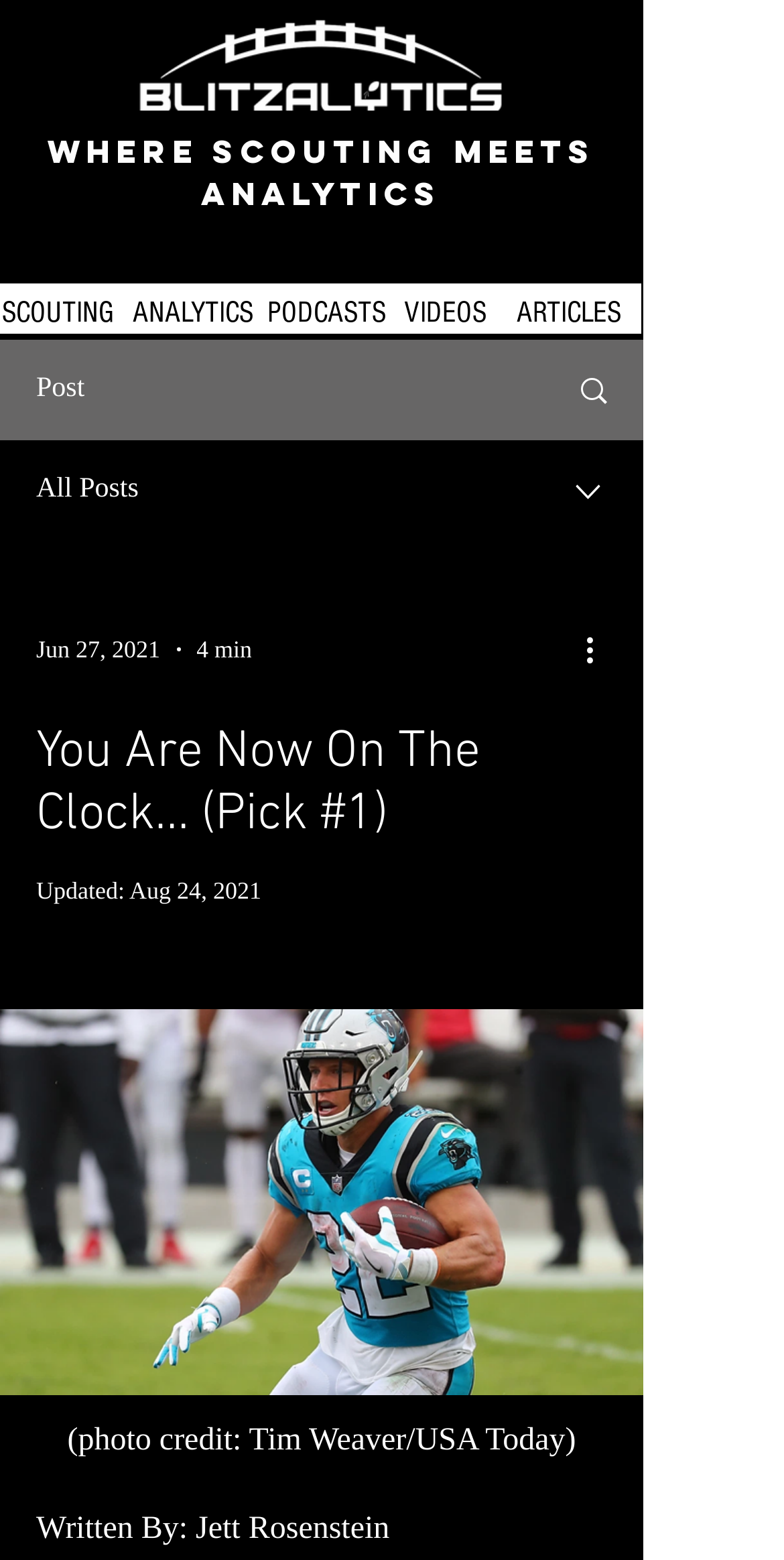What is the author of the post?
Please use the visual content to give a single word or phrase answer.

Jett Rosenstein